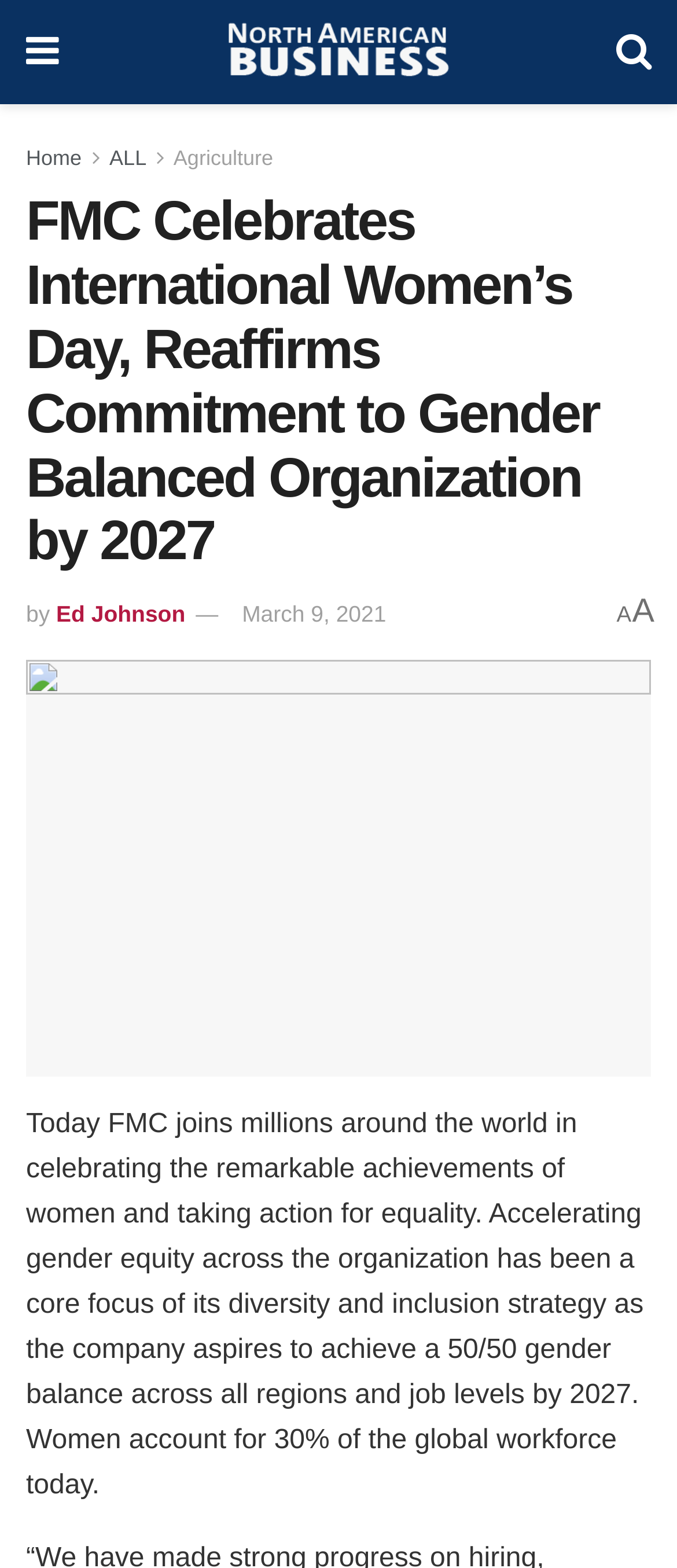Analyze the image and deliver a detailed answer to the question: When was the article published?

The publication date of the article can be found in the link element, which contains the text 'March 9, 2021'. This link is likely the publication date or timestamp for the article.